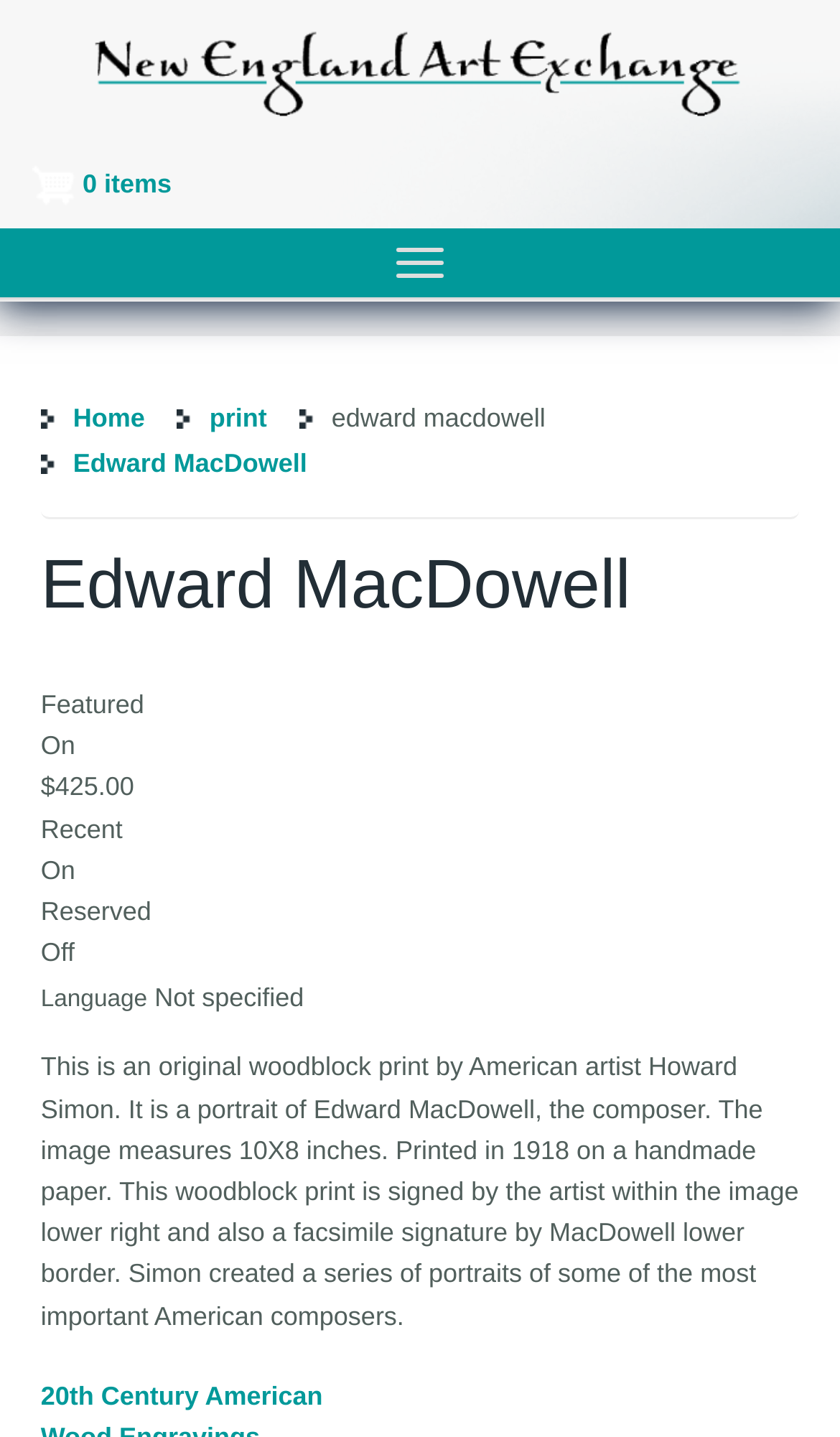Extract the bounding box coordinates for the UI element described by the text: "20th Century American". The coordinates should be in the form of [left, top, right, bottom] with values between 0 and 1.

[0.048, 0.961, 0.384, 0.982]